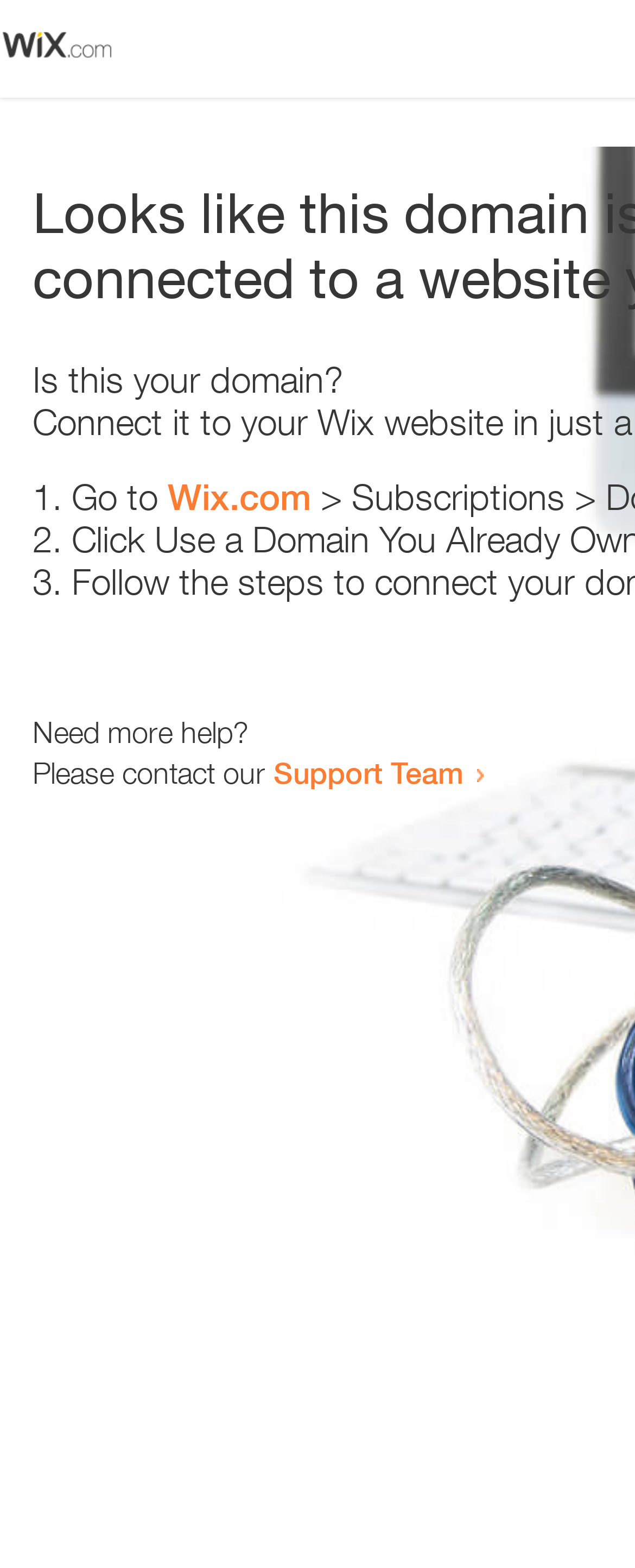Please answer the following question using a single word or phrase: 
What is the first step to resolve the domain issue?

Go to Wix.com